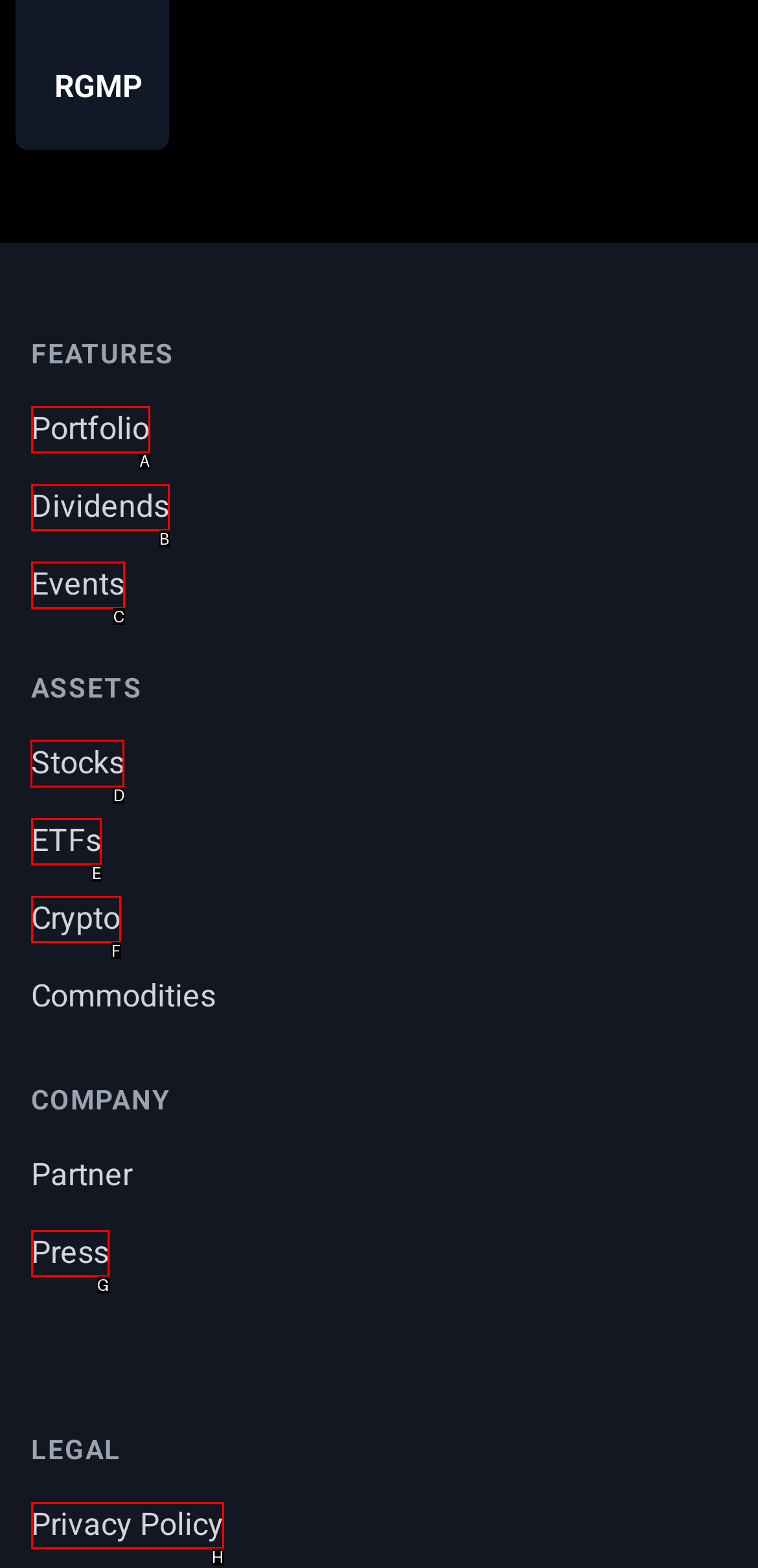For the task: Explore stocks, identify the HTML element to click.
Provide the letter corresponding to the right choice from the given options.

D